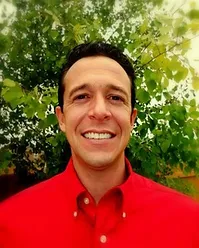What is the profession of the man in the image?
Answer the question with a single word or phrase by looking at the picture.

Dentist